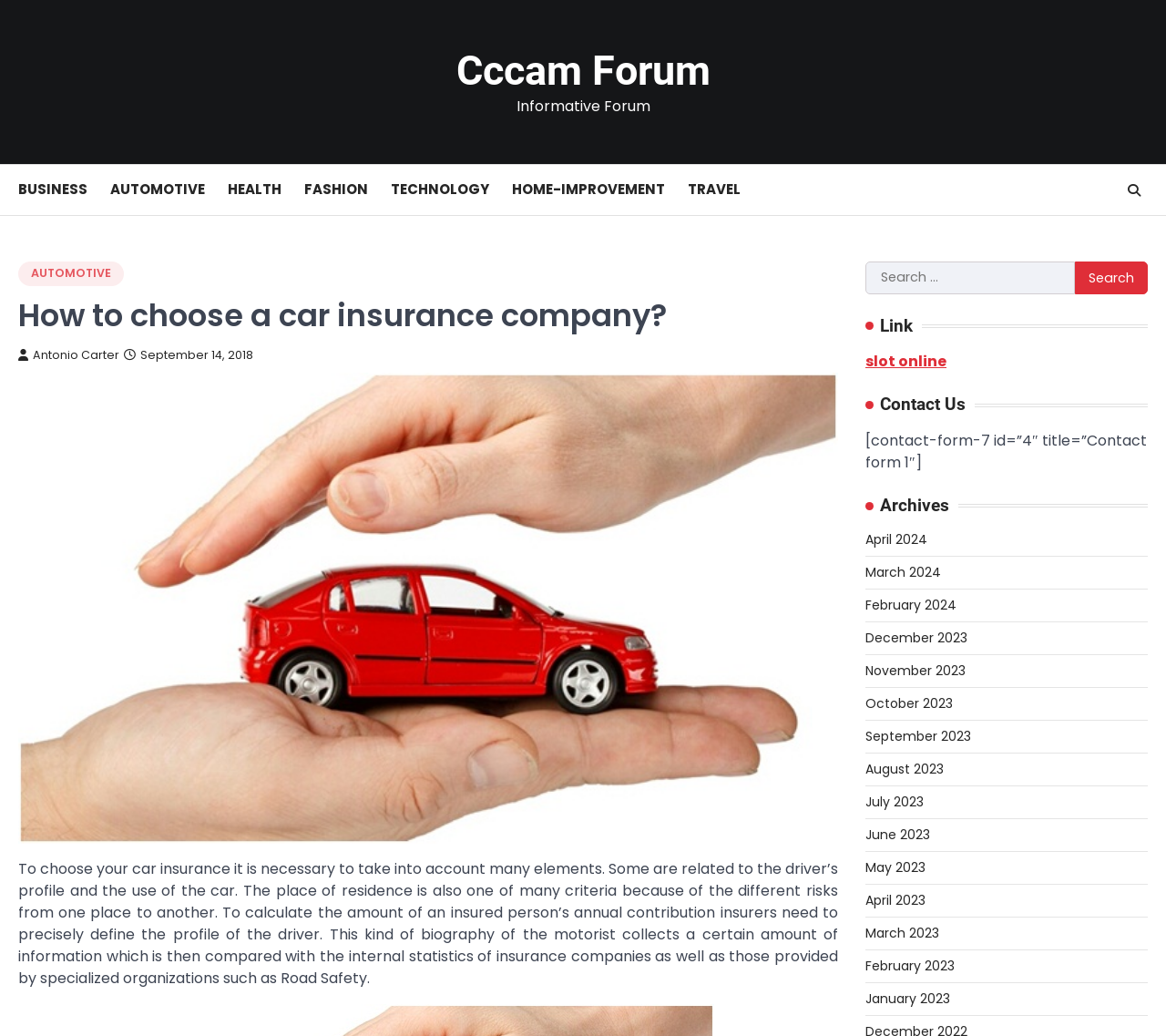Please identify the bounding box coordinates of the region to click in order to complete the given instruction: "Contact us". The coordinates should be four float numbers between 0 and 1, i.e., [left, top, right, bottom].

[0.742, 0.381, 0.984, 0.401]